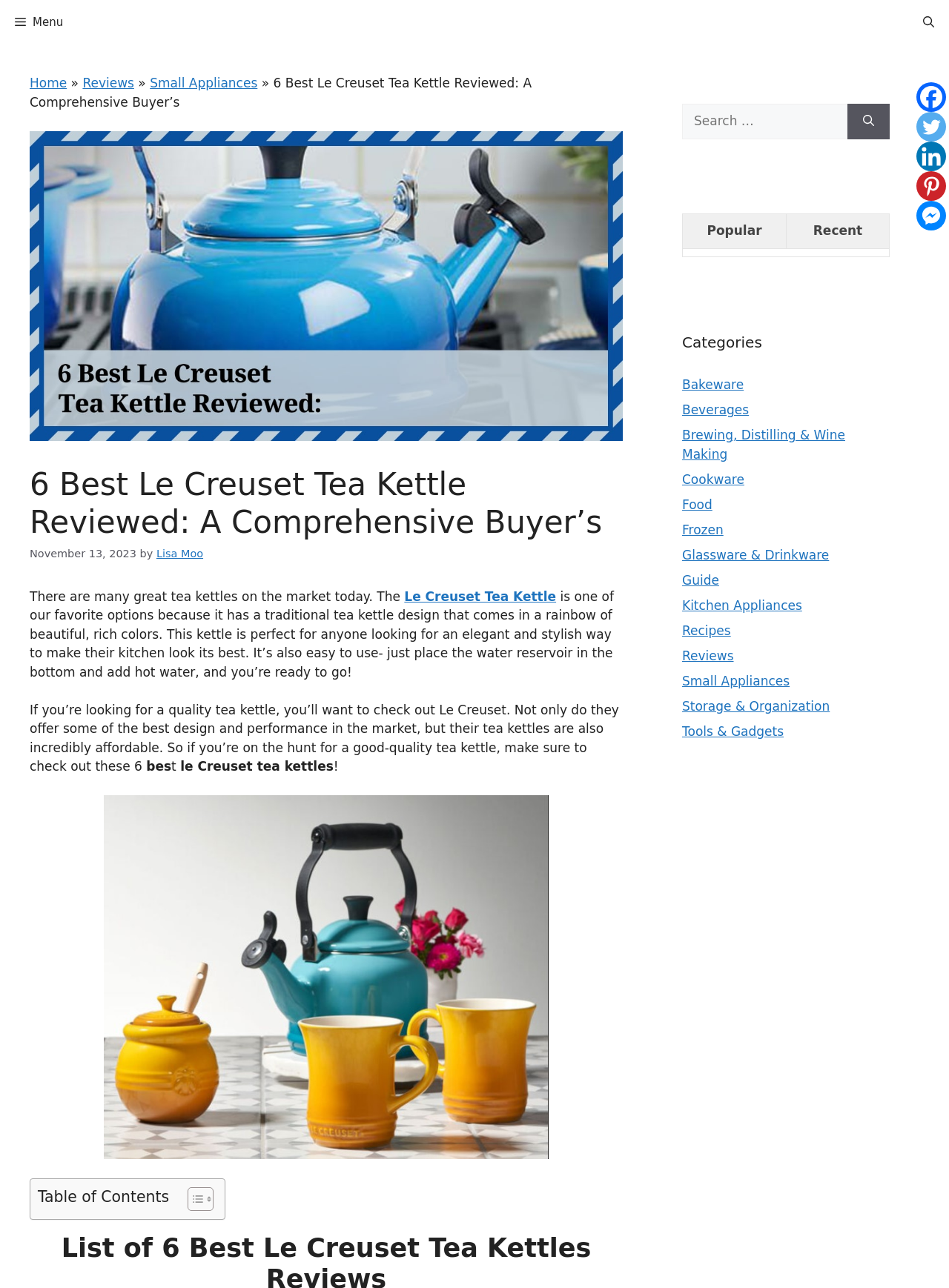Determine the bounding box coordinates for the element that should be clicked to follow this instruction: "View the categories". The coordinates should be given as four float numbers between 0 and 1, in the format [left, top, right, bottom].

[0.719, 0.257, 0.938, 0.275]